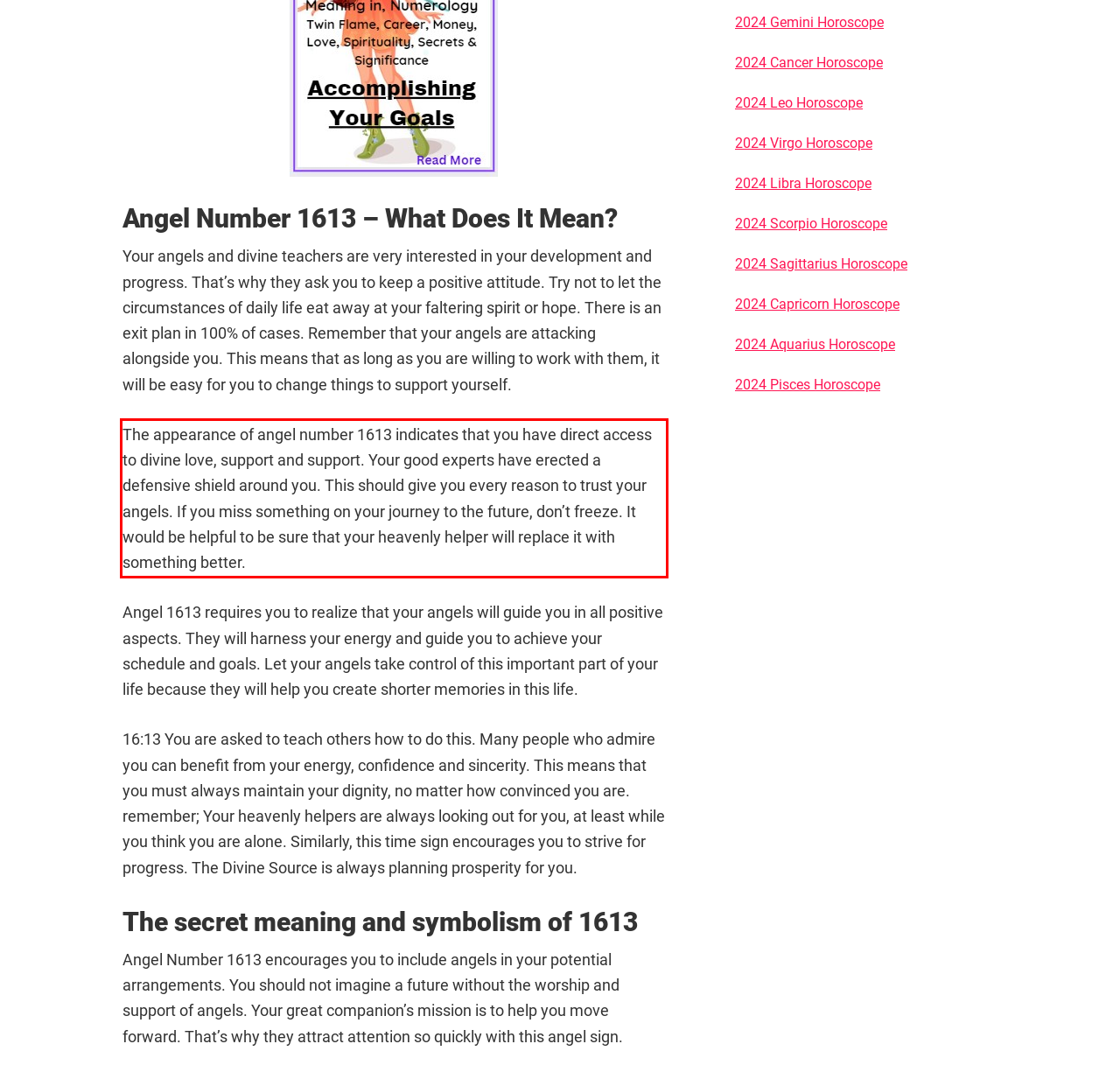Given the screenshot of the webpage, identify the red bounding box, and recognize the text content inside that red bounding box.

The appearance of angel number 1613 indicates that you have direct access to divine love, support and support. Your good experts have erected a defensive shield around you. This should give you every reason to trust your angels. If you miss something on your journey to the future, don’t freeze. It would be helpful to be sure that your heavenly helper will replace it with something better.